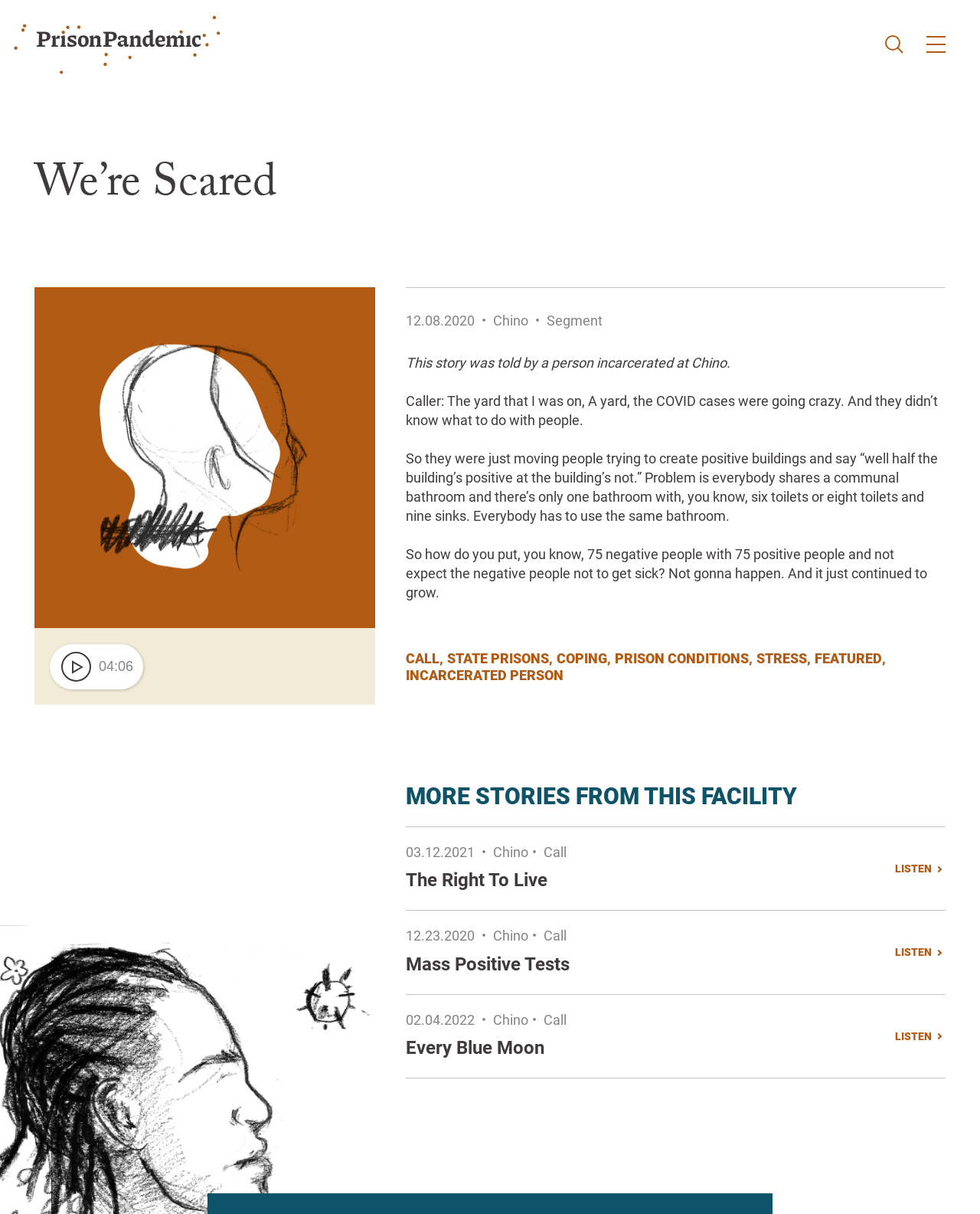Use a single word or phrase to answer the following:
What is the name of the facility mentioned in the stories?

Chino